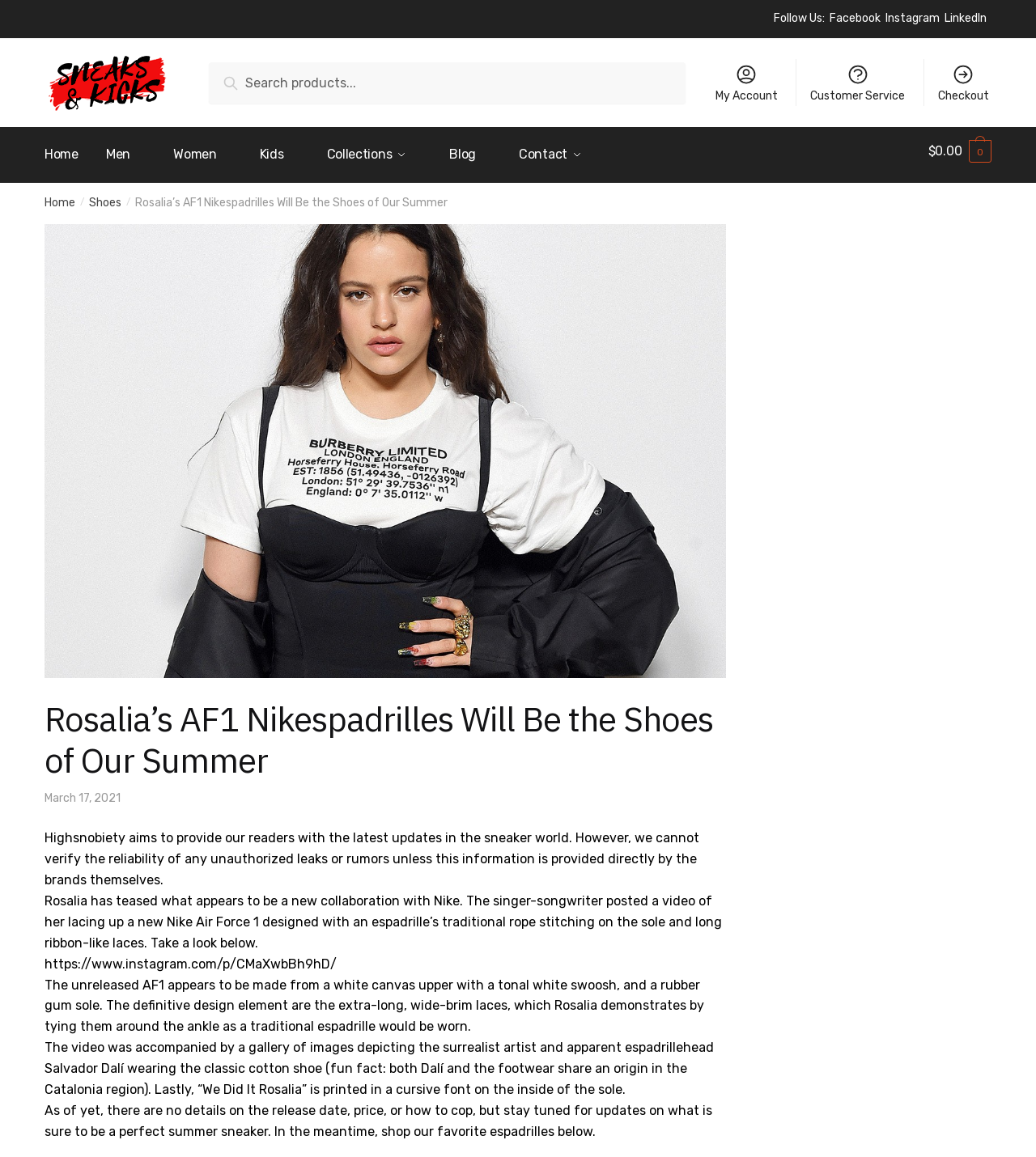Using the description "alt="Sneaks & Kicks Logo Horizontal"", predict the bounding box of the relevant HTML element.

[0.043, 0.044, 0.164, 0.099]